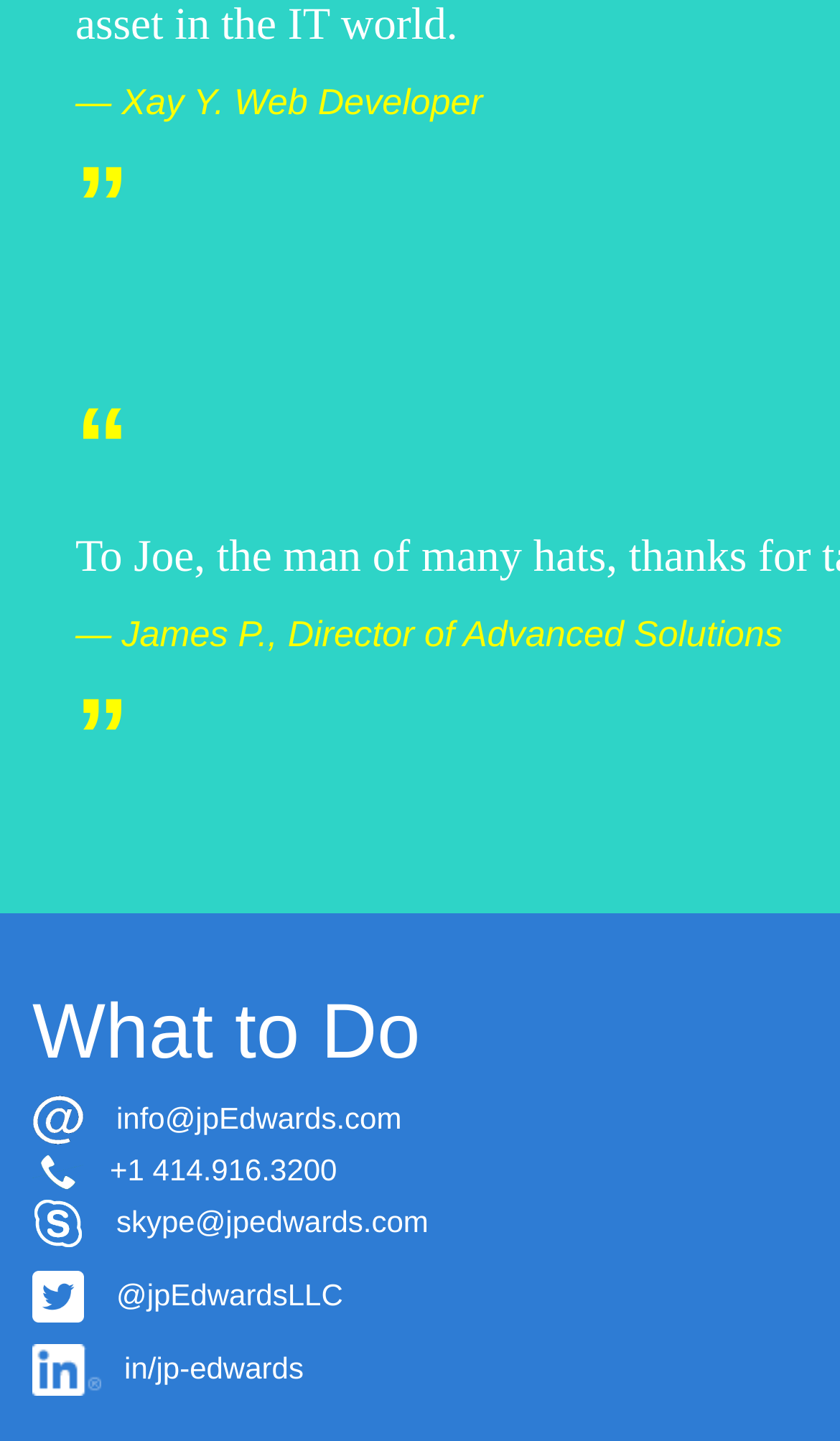Answer the question below using just one word or a short phrase: 
What is the LinkedIn profile URL?

in/jp-edwards